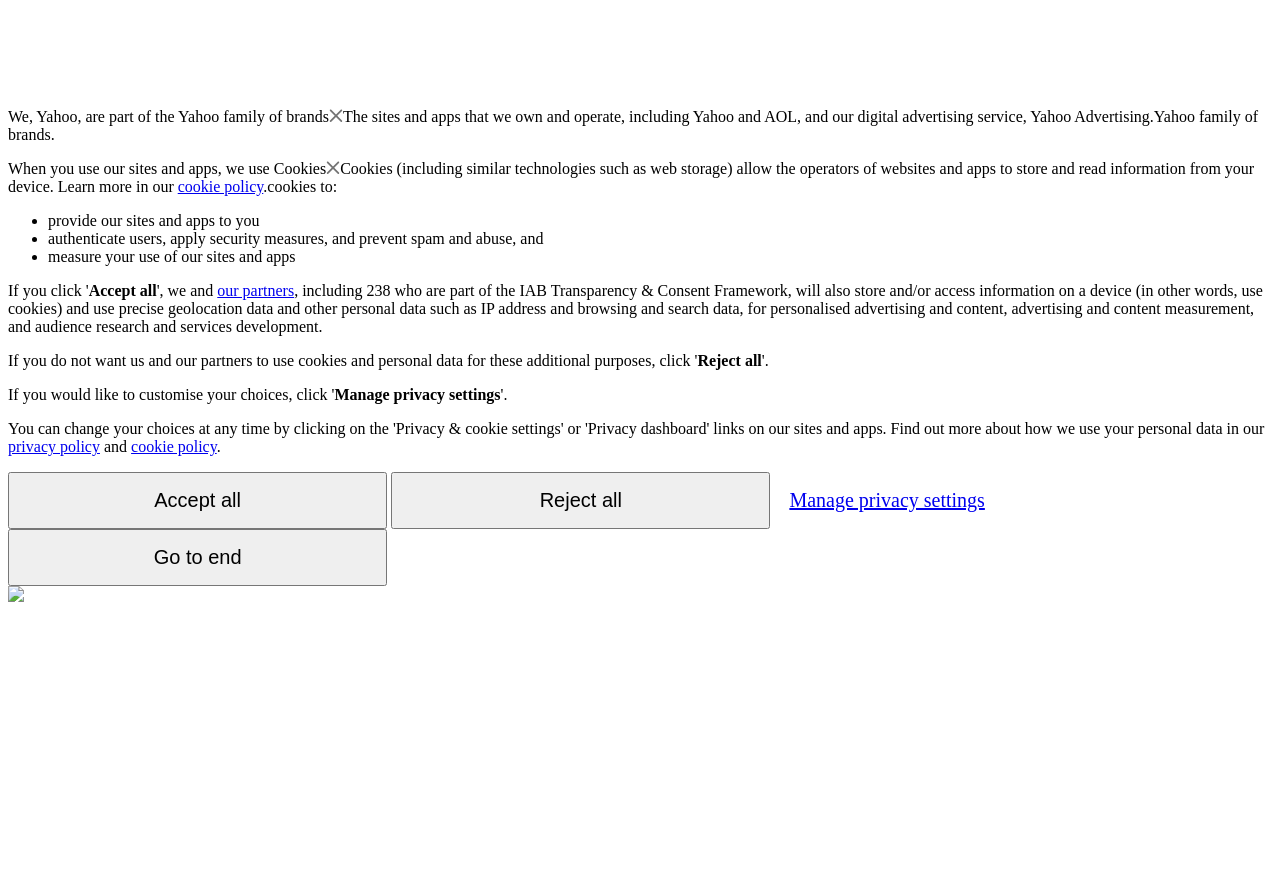What is Yahoo part of?
Look at the image and construct a detailed response to the question.

Based on the webpage content, it is mentioned that 'We, Yahoo, are part of the Yahoo family of brands' which indicates that Yahoo is part of the Yahoo family of brands.